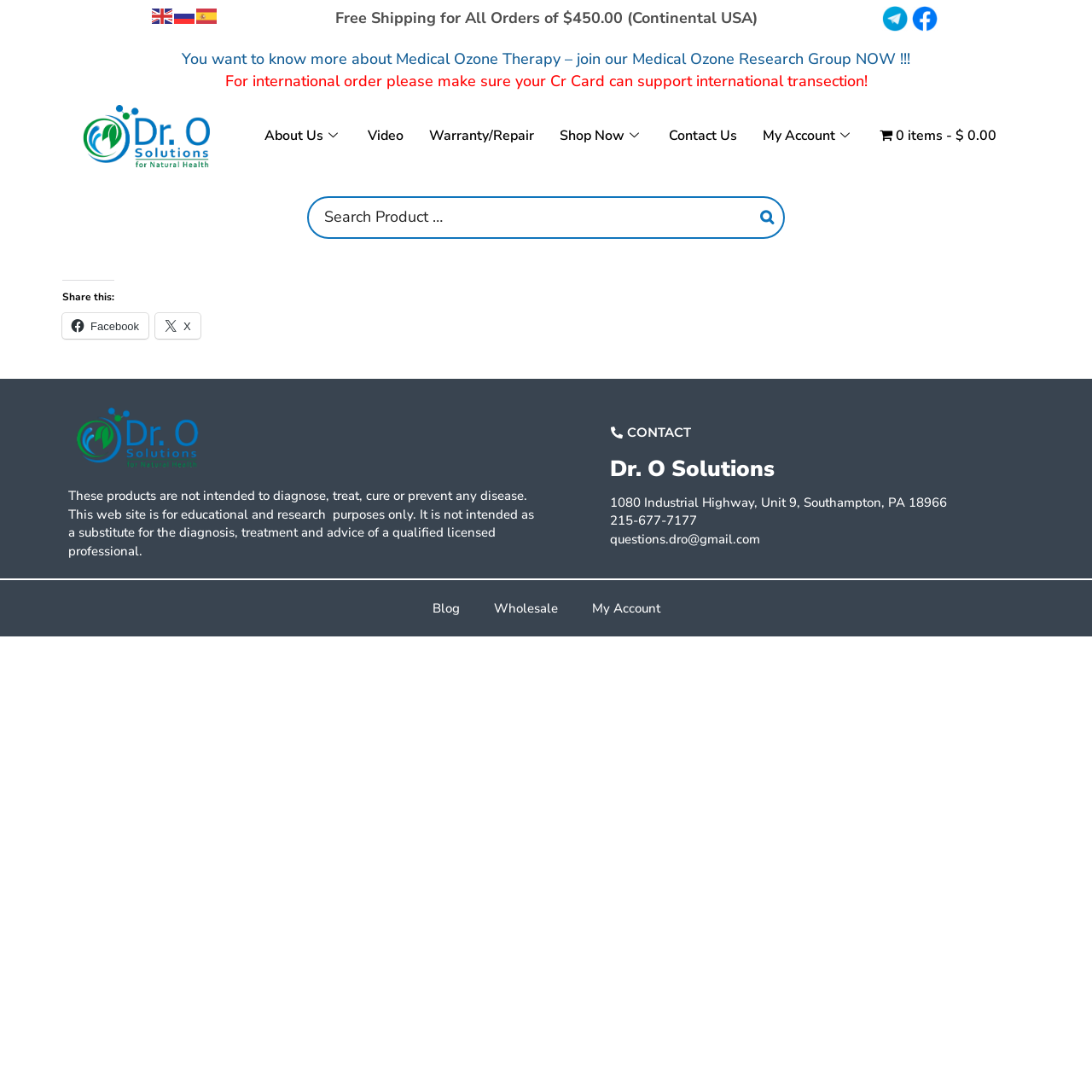What is the company name?
Please craft a detailed and exhaustive response to the question.

The company name is obtained from the logo image and the heading element on the webpage, which both contain the text 'Dr. O Solutions'.